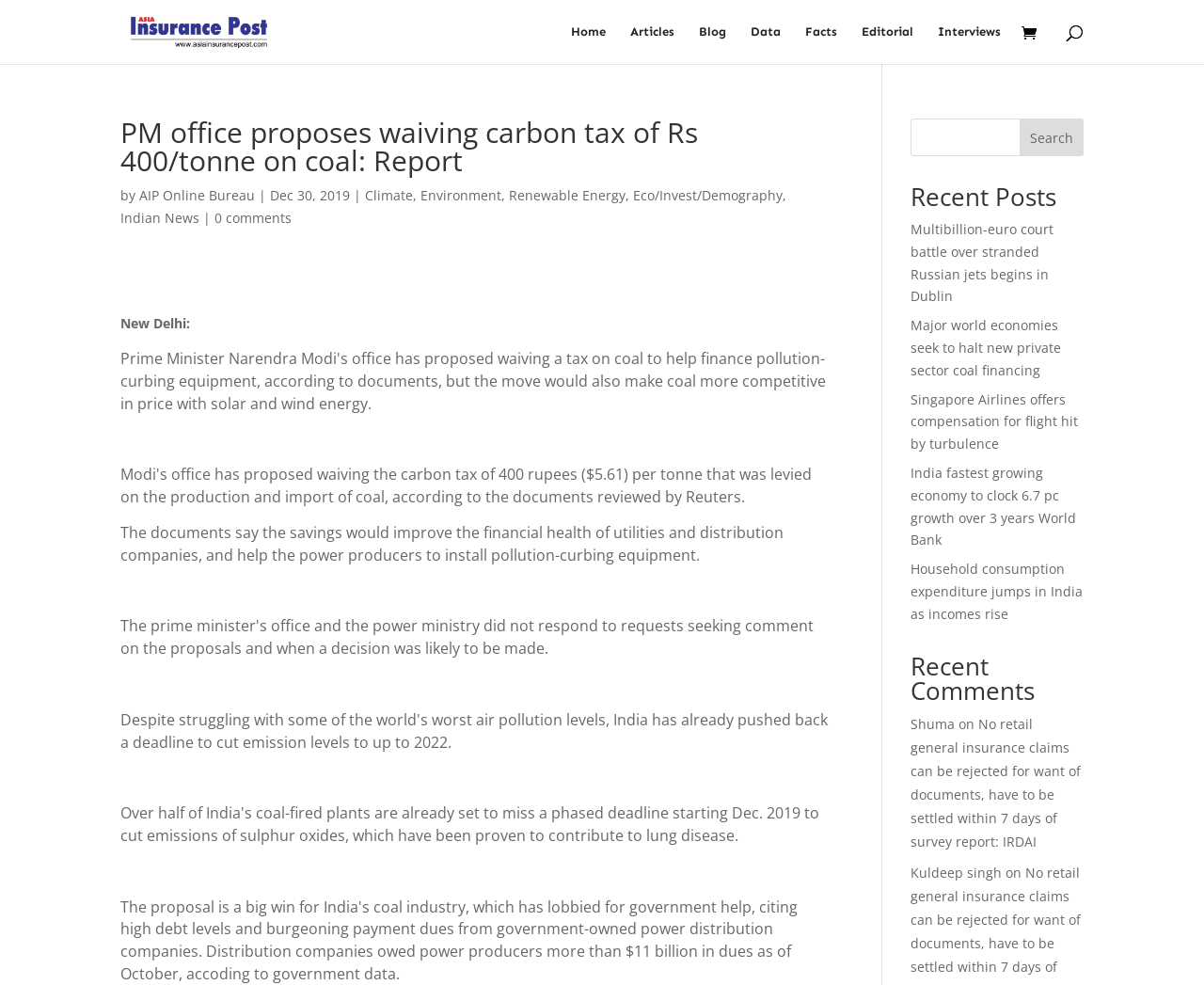Please provide the bounding box coordinates for the element that needs to be clicked to perform the instruction: "Read article about climate and environment". The coordinates must consist of four float numbers between 0 and 1, formatted as [left, top, right, bottom].

[0.303, 0.189, 0.52, 0.207]